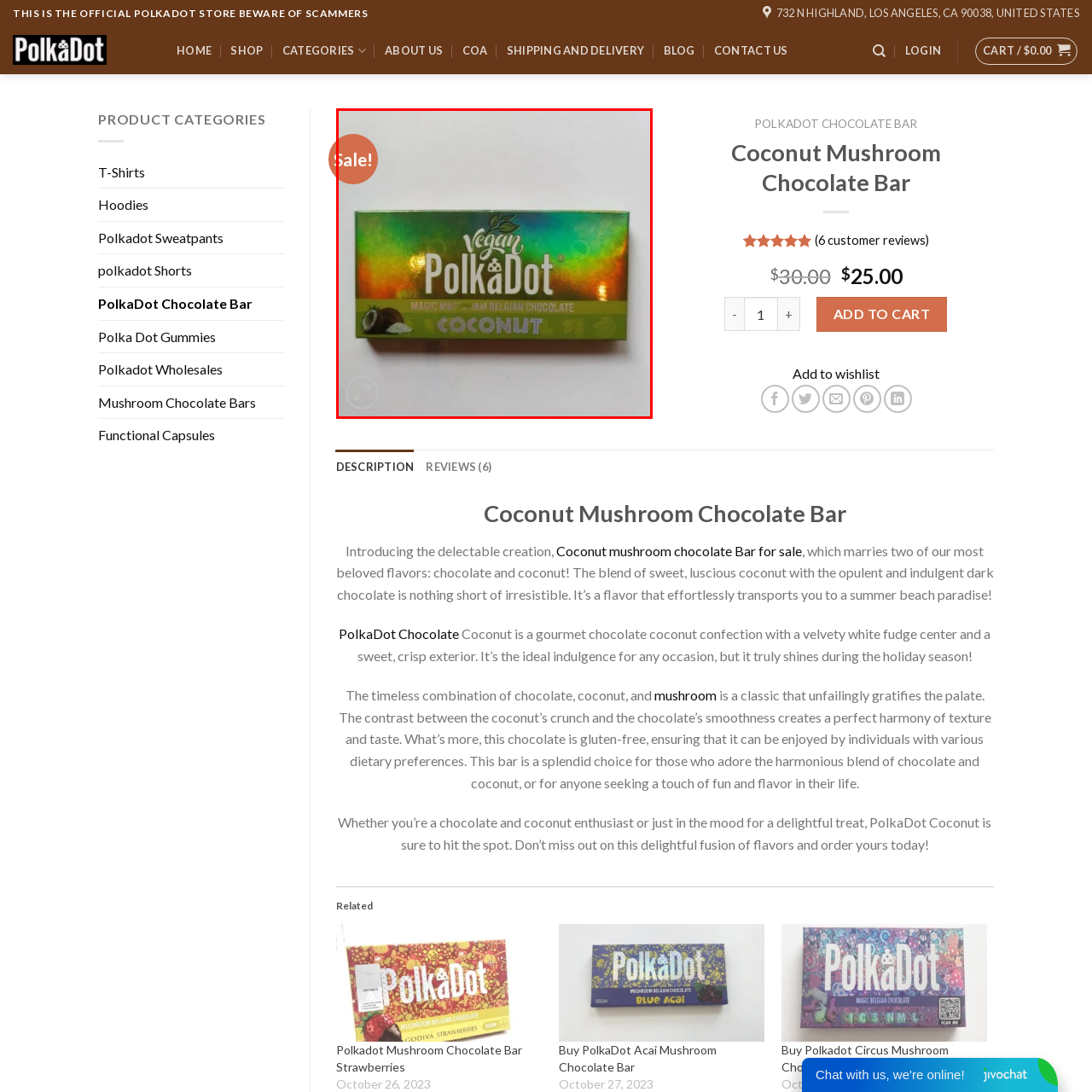Take a close look at the image outlined in red and answer the ensuing question with a single word or phrase:
What is the purpose of the bold red circular tag?

to announce a special sale